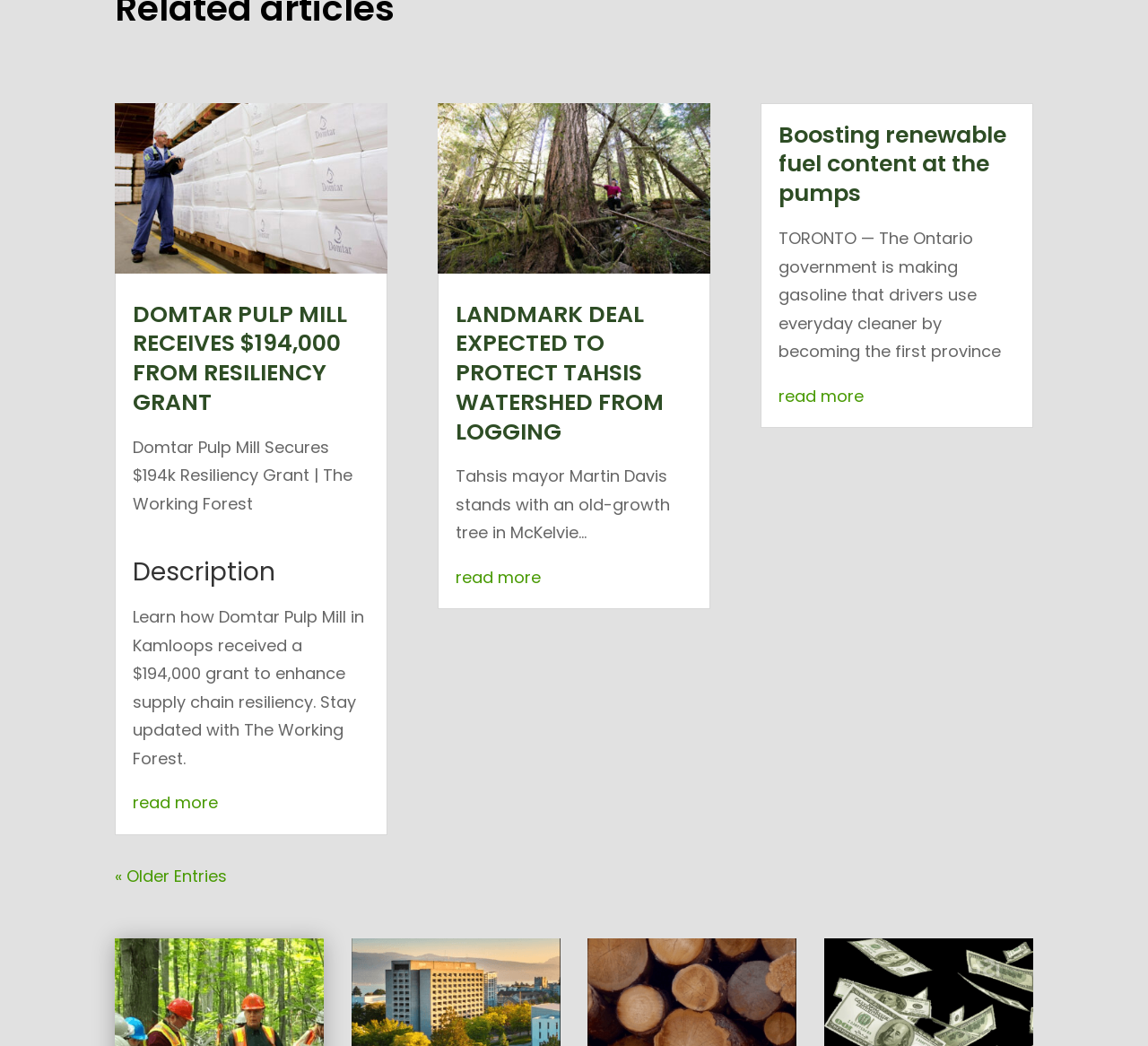Determine the bounding box coordinates for the UI element matching this description: "read more".

[0.678, 0.368, 0.752, 0.389]